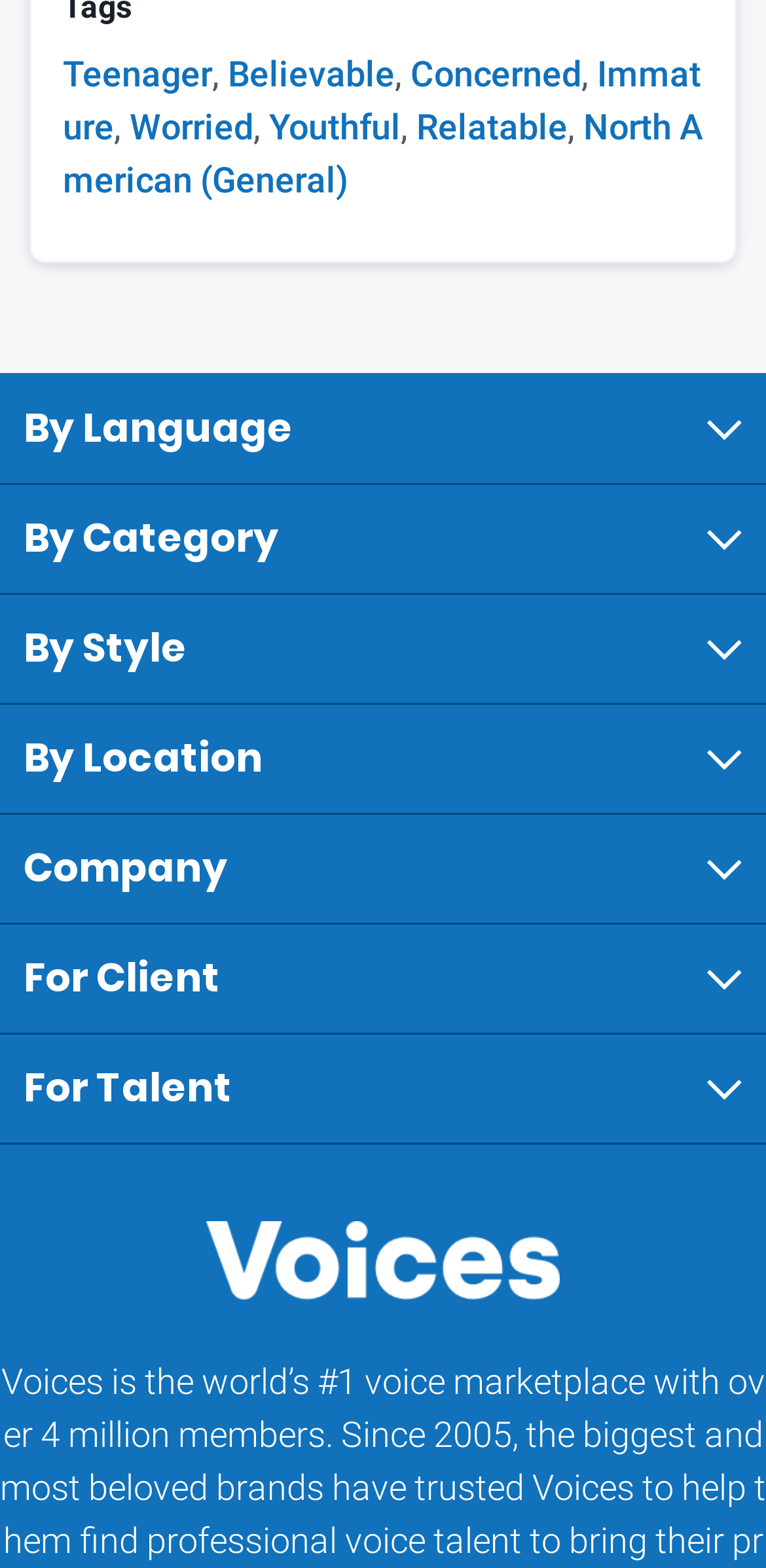Bounding box coordinates must be specified in the format (top-left x, top-left y, bottom-right x, bottom-right y). All values should be floating point numbers between 0 and 1. What are the bounding box coordinates of the UI element described as: Television Ad

[0.0, 0.773, 0.282, 0.829]